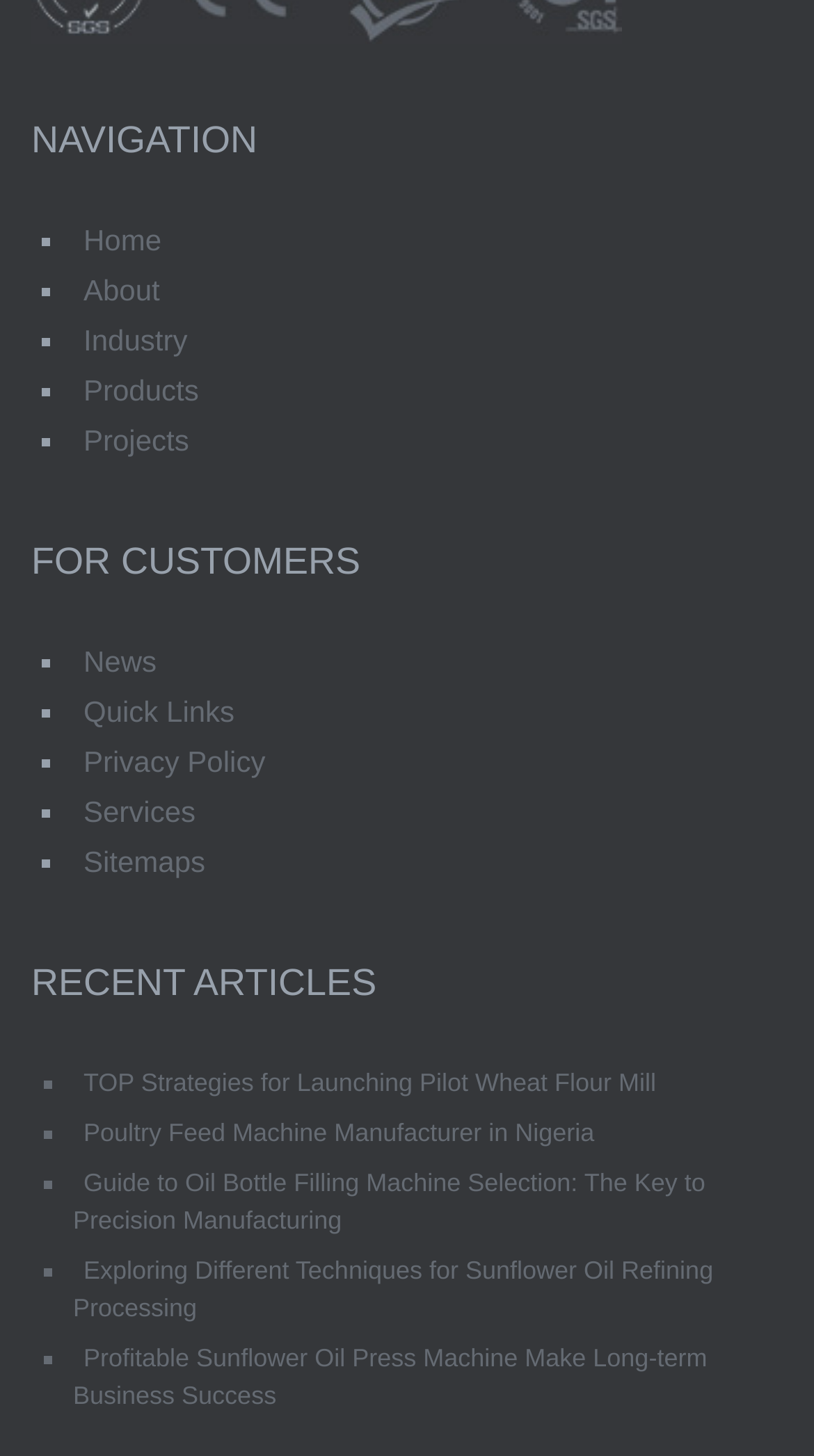Locate the bounding box coordinates of the segment that needs to be clicked to meet this instruction: "Read news".

[0.09, 0.443, 0.205, 0.466]